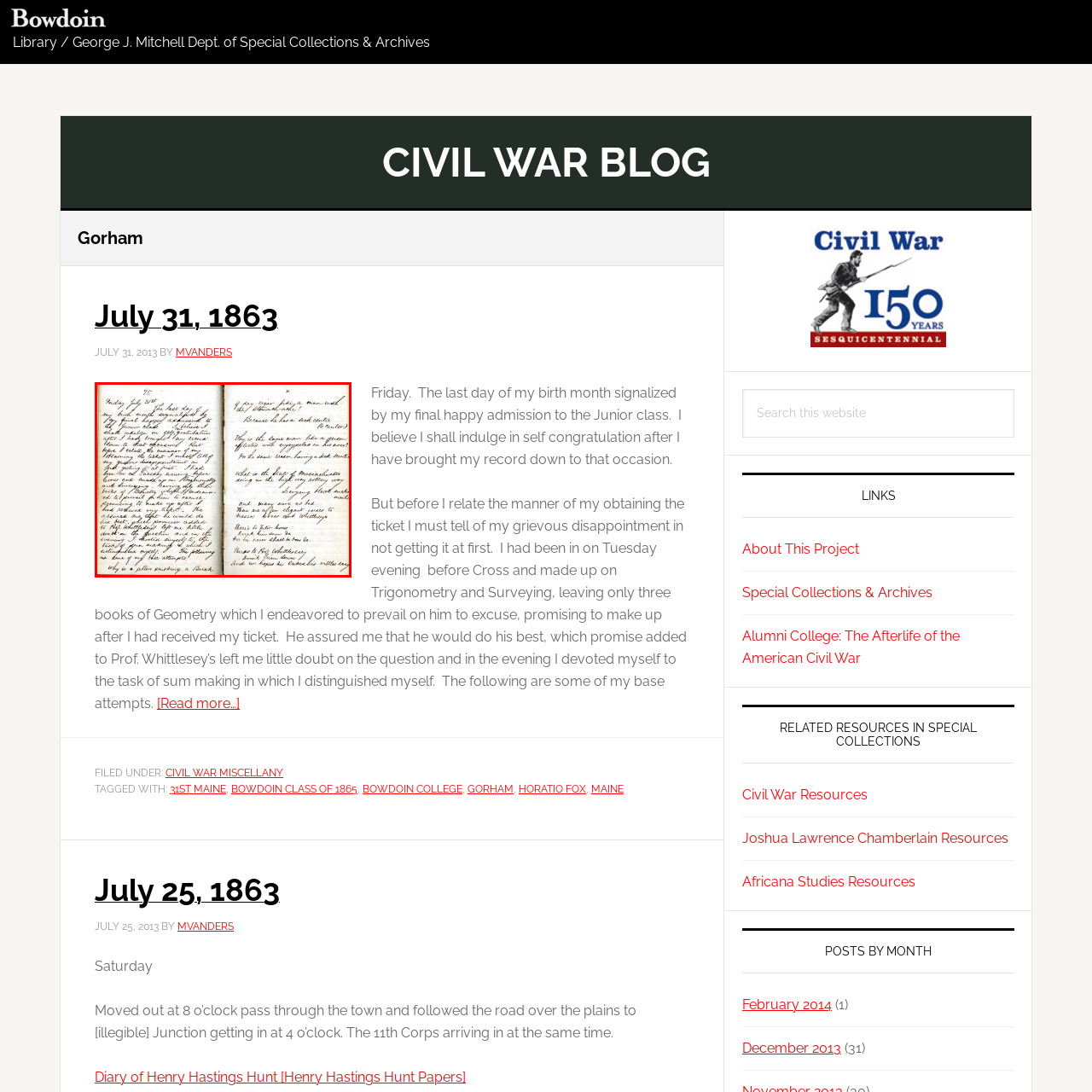What is the author committed to?
Examine the red-bounded area in the image carefully and respond to the question with as much detail as possible.

The right page of the diary entry mentions the author's commitment to their studies, suggesting that they are dedicated to their academic pursuits and are willing to put in the effort required to succeed, despite the challenges they face.